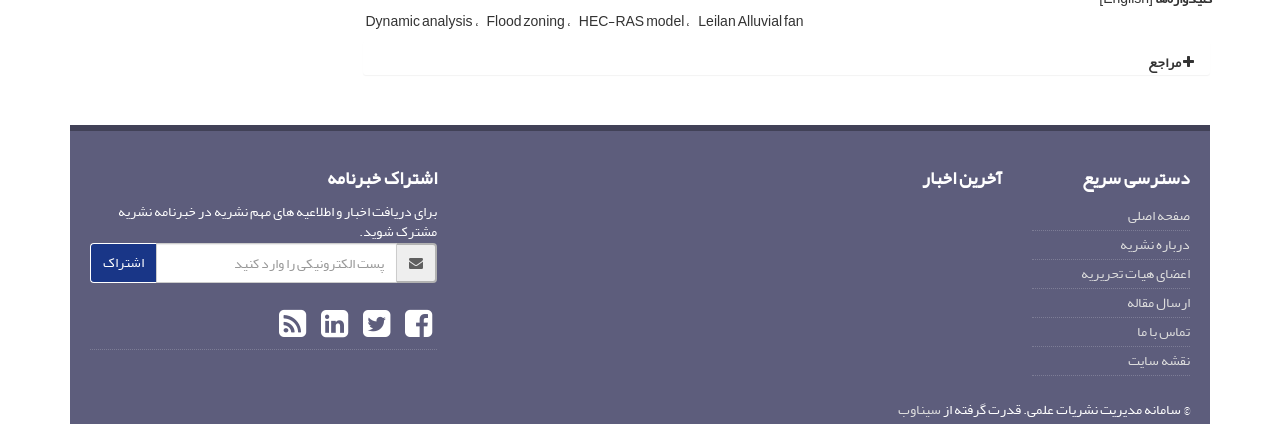For the element described, predict the bounding box coordinates as (top-left x, top-left y, bottom-right x, bottom-right y). All values should be between 0 and 1. Element description: سیناوب

[0.702, 0.934, 0.735, 0.998]